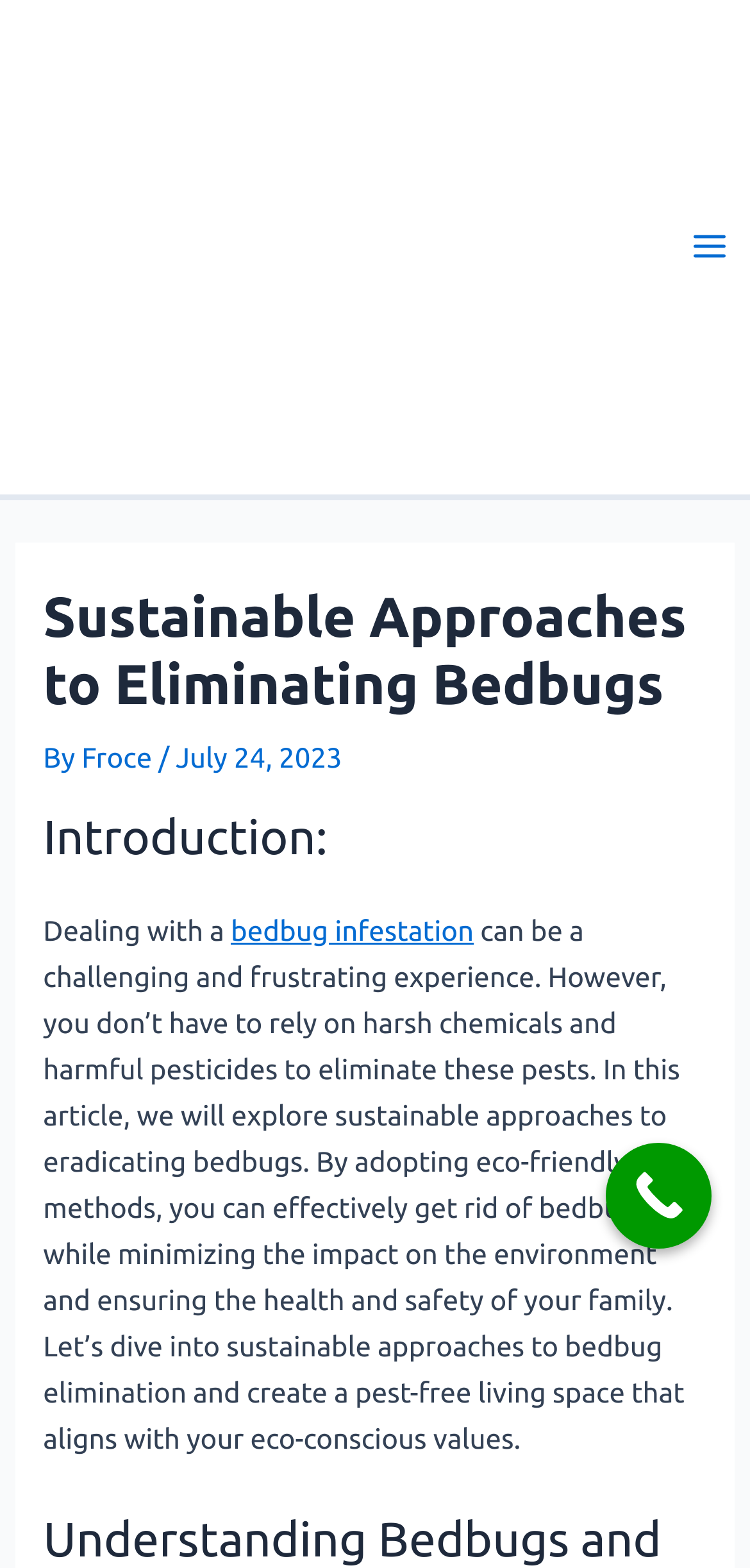What is the name of the pest control company?
Respond with a short answer, either a single word or a phrase, based on the image.

Arlington Pest Control